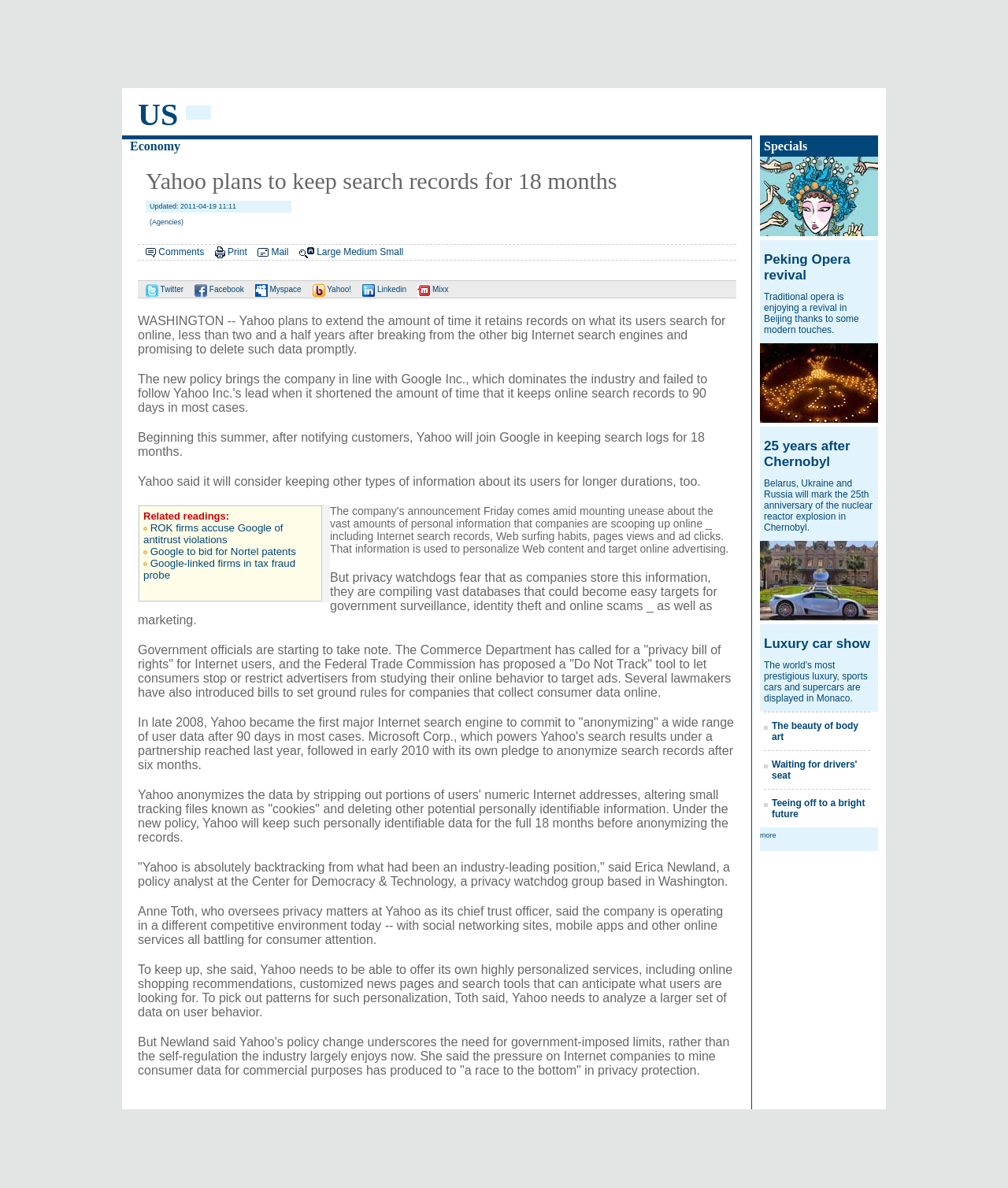Why does Yahoo need to analyze a larger set of data on user behavior?
Based on the image, respond with a single word or phrase.

To offer personalized services